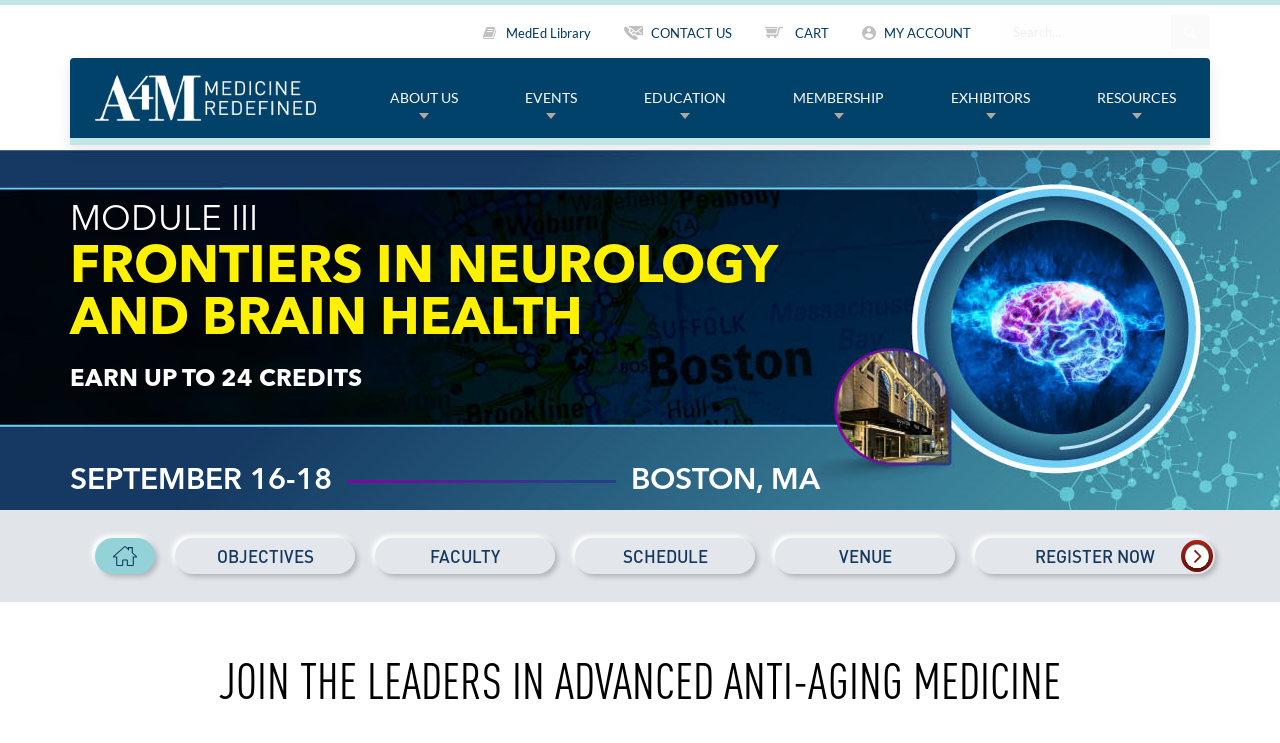What is the location of the event?
Please utilize the information in the image to give a detailed response to the question.

I found the answer by looking at the StaticText 'BOSTON, MA' which is located below the heading 'MODULE III'.